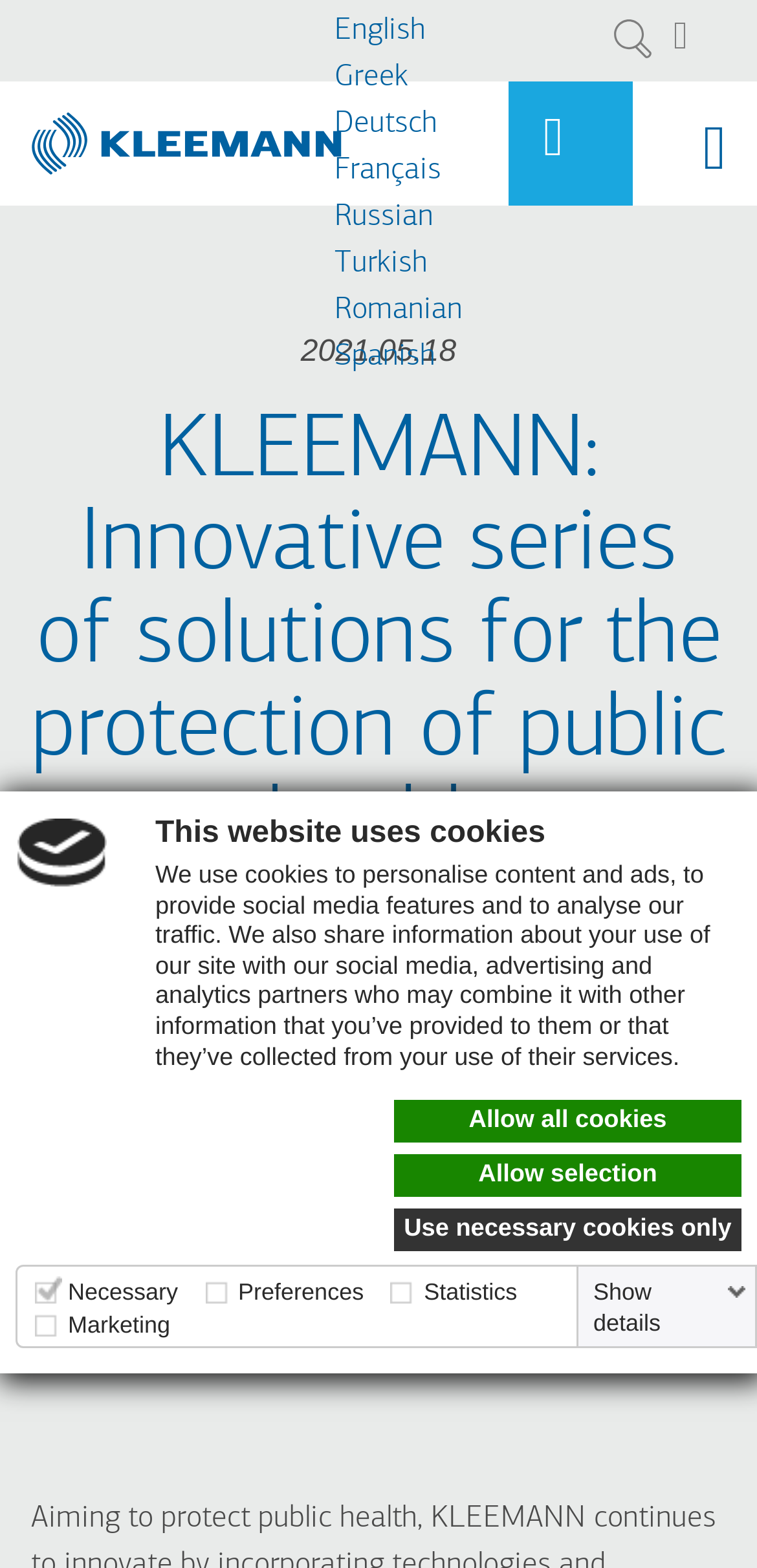Explain the webpage in detail.

This webpage is about KLEEMANN, a company that provides innovative solutions for public health protection. At the top left corner, there is a logo image and a heading that says "This website uses cookies". Below the heading, there is a paragraph explaining the use of cookies on the website. 

To the right of the logo, there are three links: "Allow all cookies", "Allow selection", and "Use necessary cookies only". Below these links, there is a table with four columns labeled "Necessary", "Preferences", "Statistics", and "Marketing", each with a brief description. 

At the top right corner, there is a search bar with a magnifying glass icon and a "Search" button. Next to the search bar, there are language options, including English, Greek, Deutsch, Français, Russian, Turkish, Romanian, and Spanish.

Below the search bar, there are several links, including "Home", "MENU", and "Ask for a Quote". The "Ask for a Quote" link has a timestamp of "2021.05.18" and a heading that says "KLEEMANN: Innovative series of solutions for the protection of public health". Below the heading, there is an image of a KLEEMANN Antimicrobial Cabin and a paragraph that starts with "Aiming to protect public health...". 

There is also a "Portal" link at the bottom of the page.